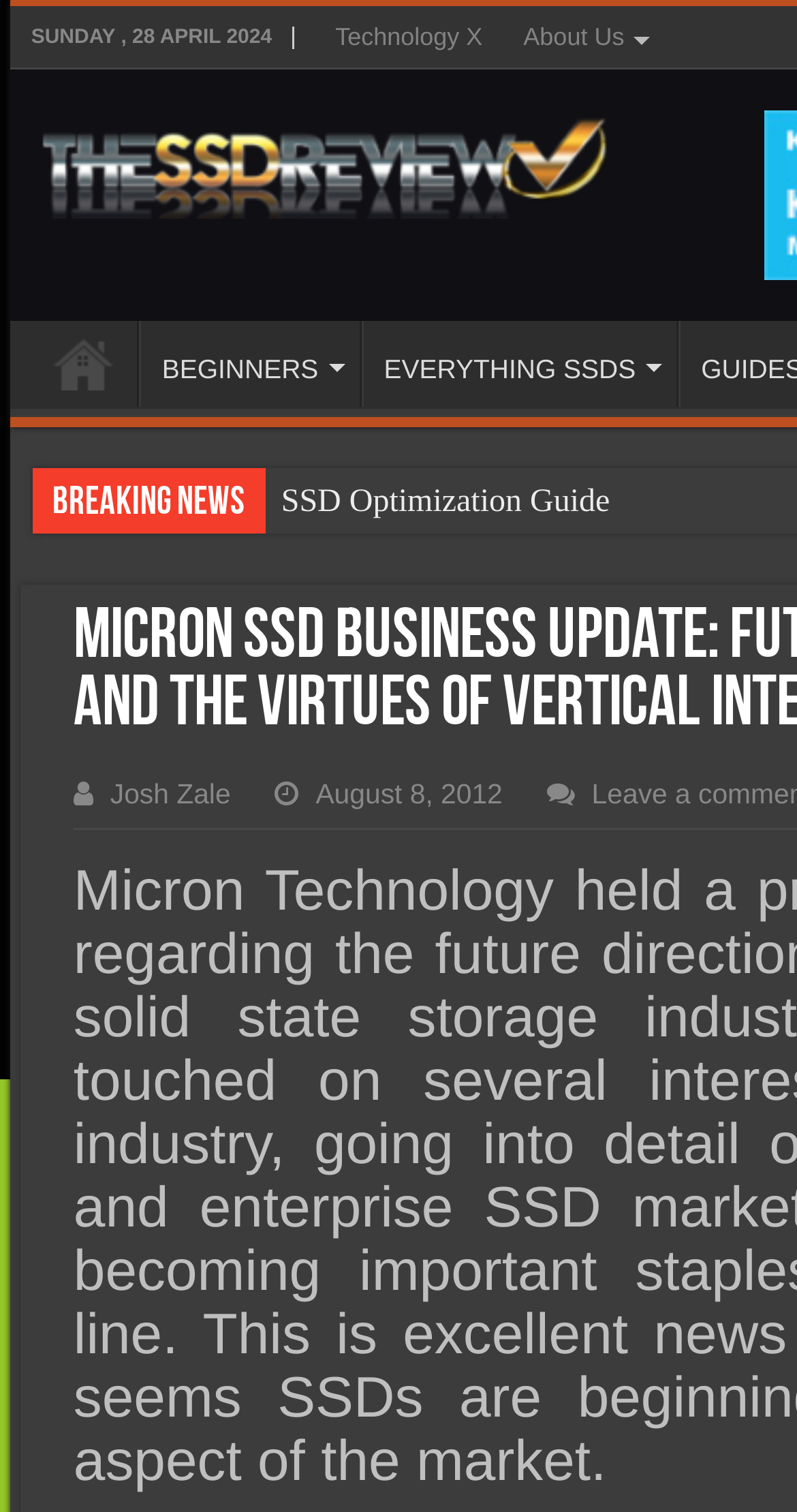Find the bounding box coordinates of the UI element according to this description: "BEGINNERS".

[0.175, 0.213, 0.451, 0.27]